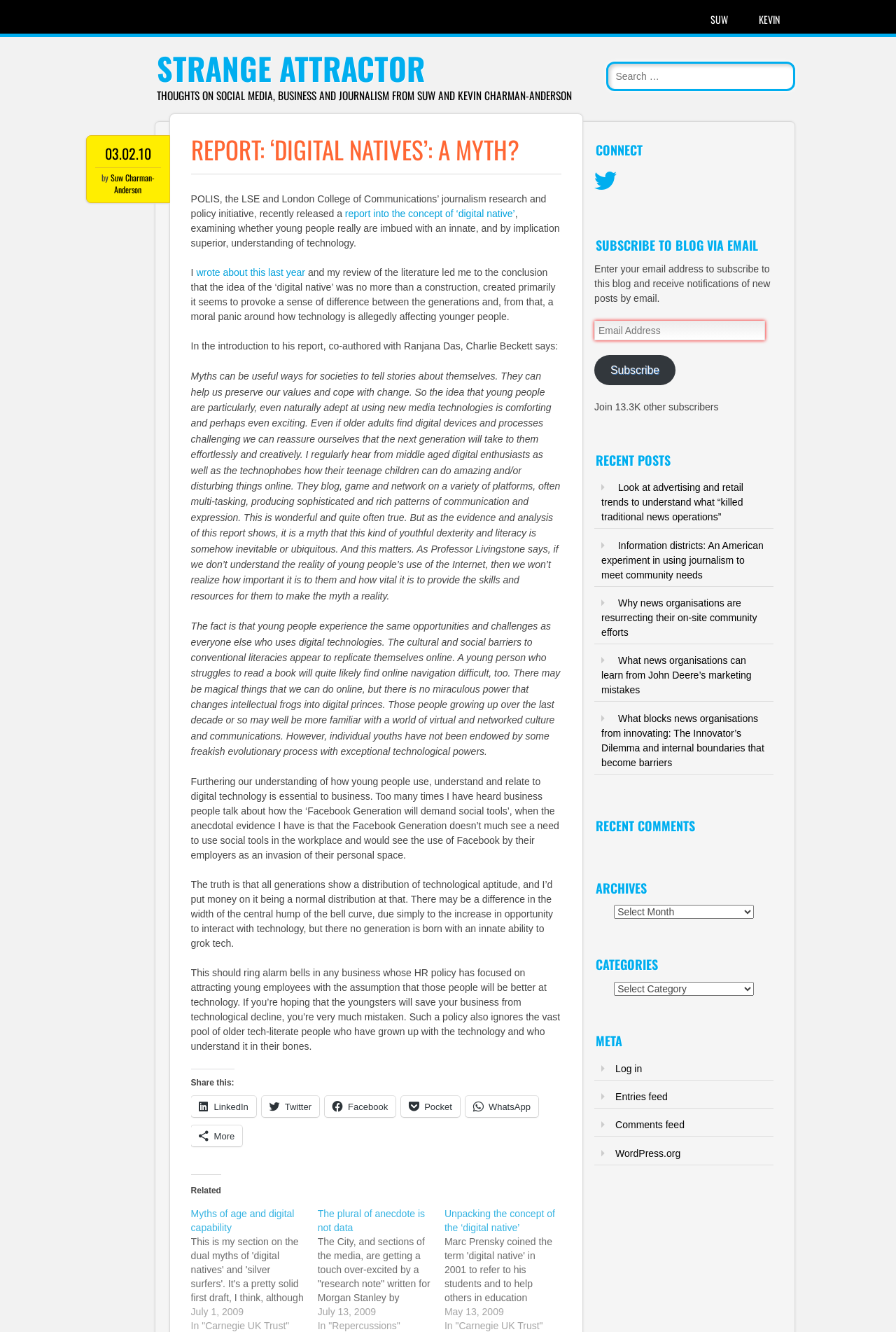Please provide a short answer using a single word or phrase for the question:
How many recent posts are listed?

4